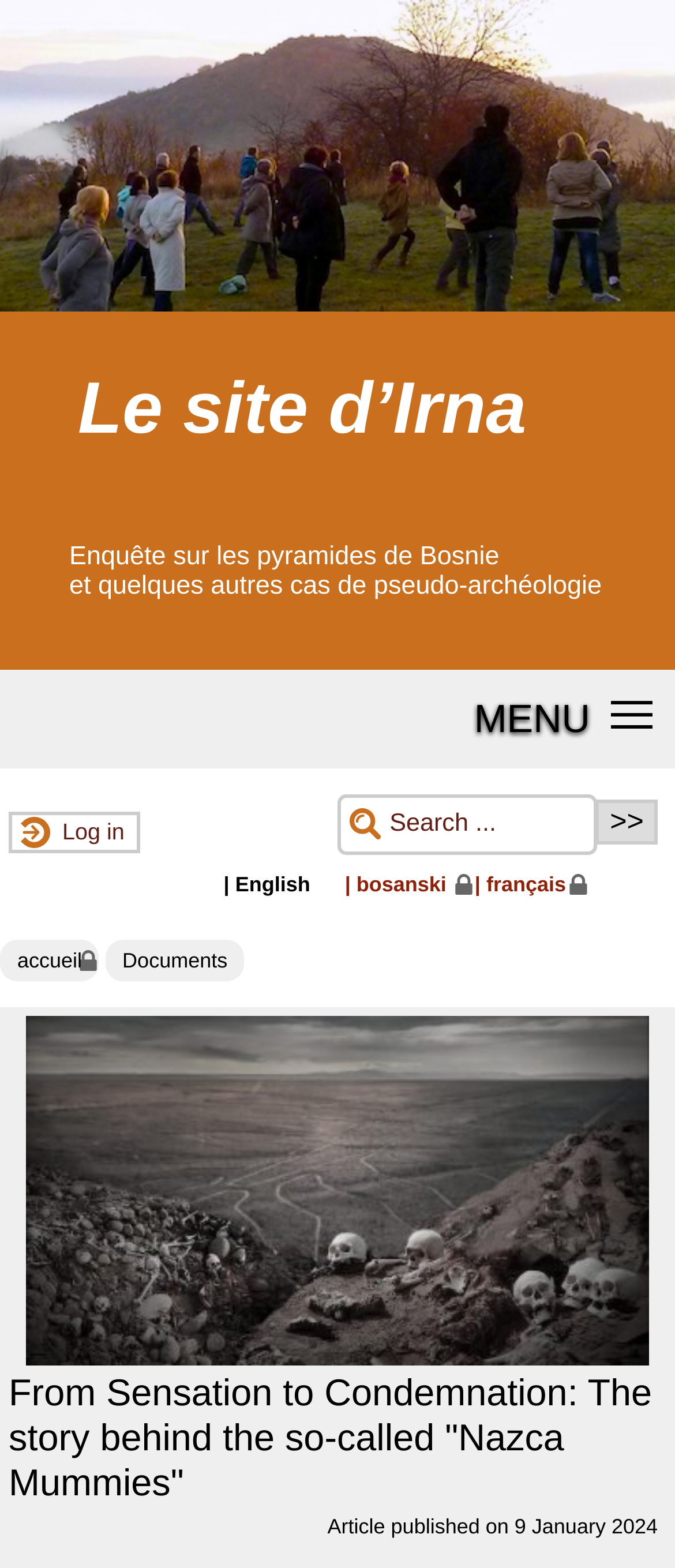Describe every aspect of the webpage comprehensively.

The webpage is about an article titled "From Sensation to Condemnation: The story behind the so-called 'Nazca Mummies'". At the top, there is a description list that spans the entire width of the page. Below it, there is a static text "Le site d'Irna" positioned slightly to the right of the center. 

Underneath, there are two lines of static text, "Enquête sur les pyramides de Bosnie" and "et quelques autres cas de pseudo-archéologie", which are aligned to the left and take up about two-thirds of the page width.

To the right of these lines, there is an unchecked checkbox. Below it, there is a heading "MENU" that spans the entire width of the page, with a link "MENU" embedded within it.

Further down, there is a complementary section that takes up about two-thirds of the page height. Within this section, there are several elements. On the left, there is a link "Log in" and a search bar that takes up about half of the page width. The search bar contains a static text "Search..." and a button ">>" to the right.

To the right of the search bar, there are three static texts: "| English", "| bosanski", and "| français", which are aligned to the right. Below these texts, there are three links: "accueil", "Documents", and "From Sensation to Condemnation: The story behind the so-called 'Nazca Mummies'".

At the very bottom of the page, there are two lines of static text: "Article published on" and "9 January 2024", which are aligned to the right.